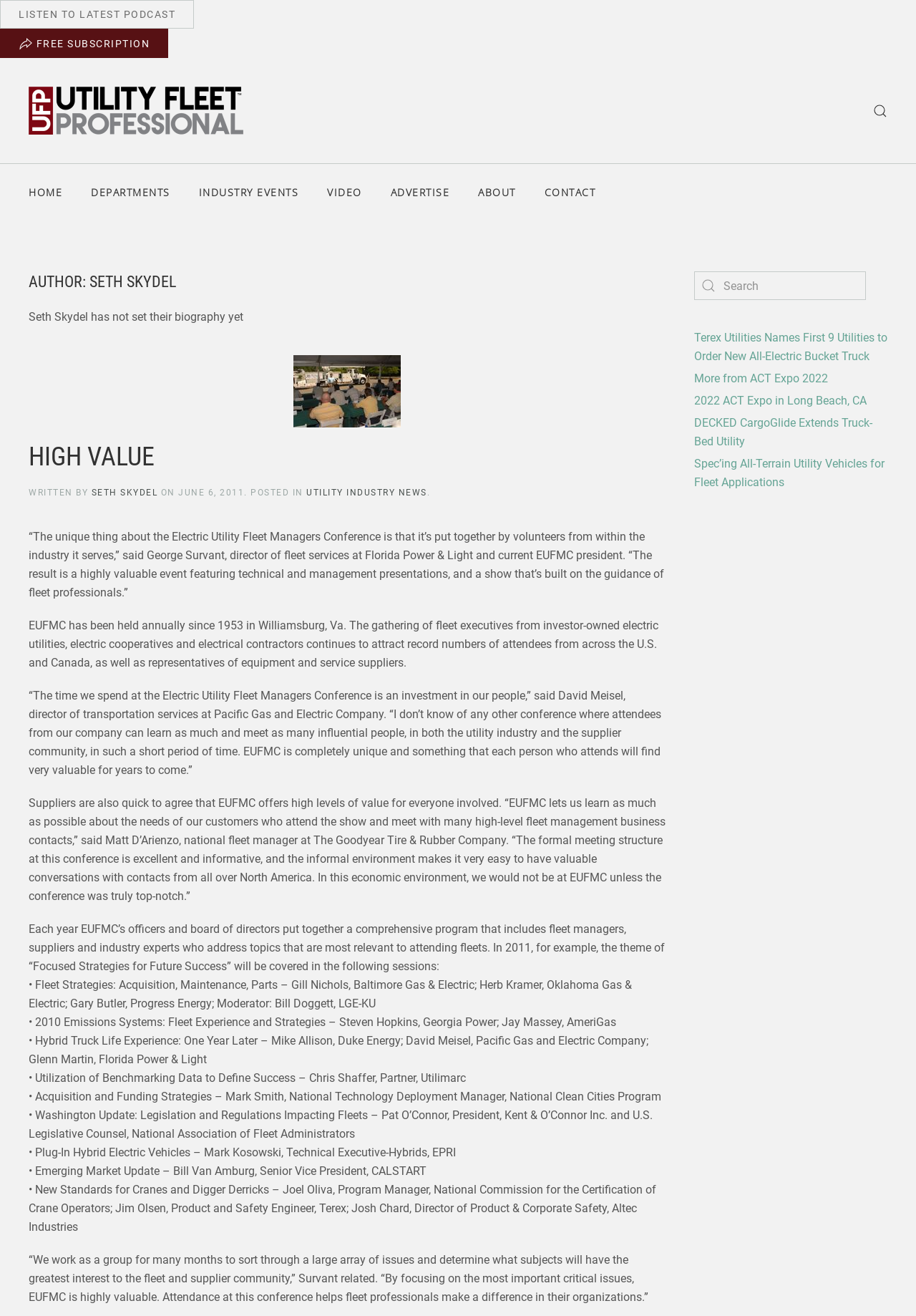What is the name of the conference mentioned in the article?
Answer the question with as much detail as you can, using the image as a reference.

The article mentions the Electric Utility Fleet Managers Conference, which is abbreviated as EUFMC. This is mentioned in the text '“The unique thing about the Electric Utility Fleet Managers Conference is that it’s put together by volunteers from within the industry it serves,” said George Survant, director of fleet services at Florida Power & Light and current EUFMC president.'.